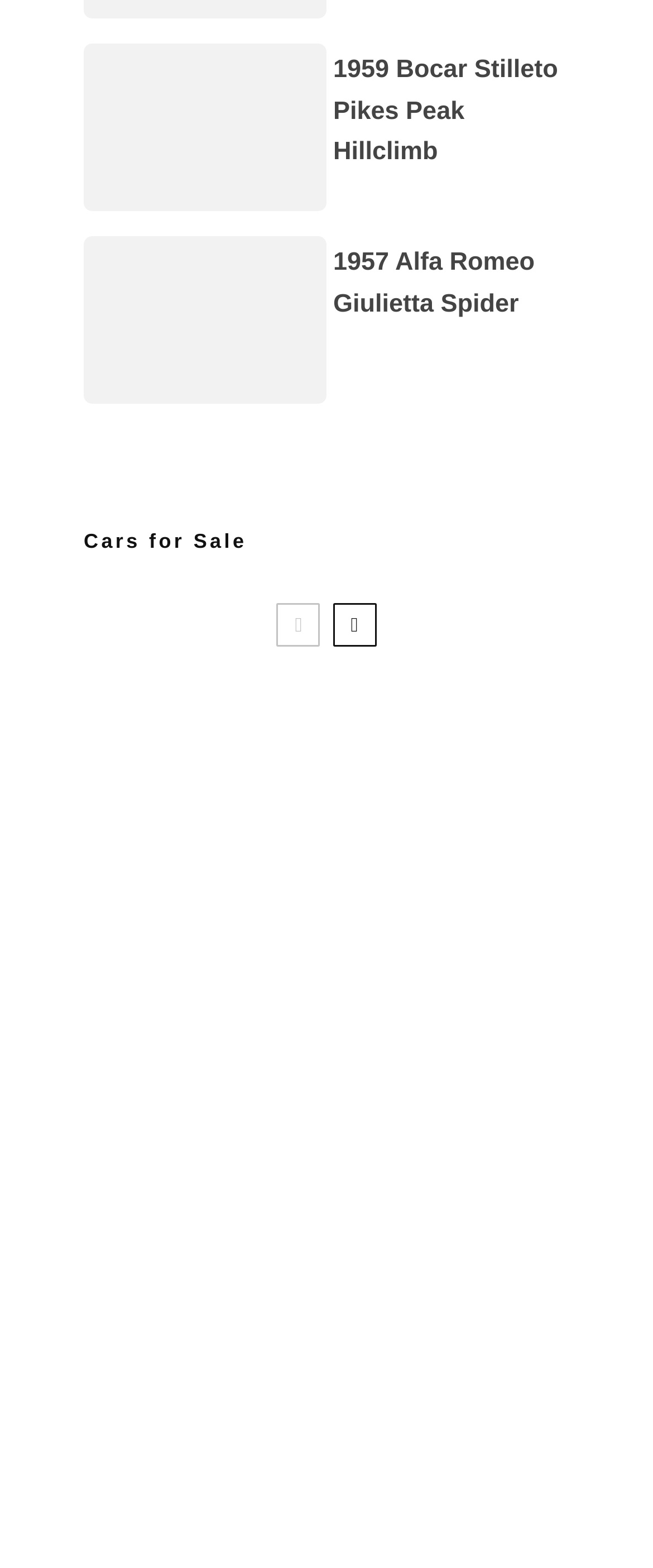Give a one-word or short phrase answer to this question: 
What is the title of the first article?

A Rare Ferrari Enzo Could Fetch More Than $4.7 Million At Auction